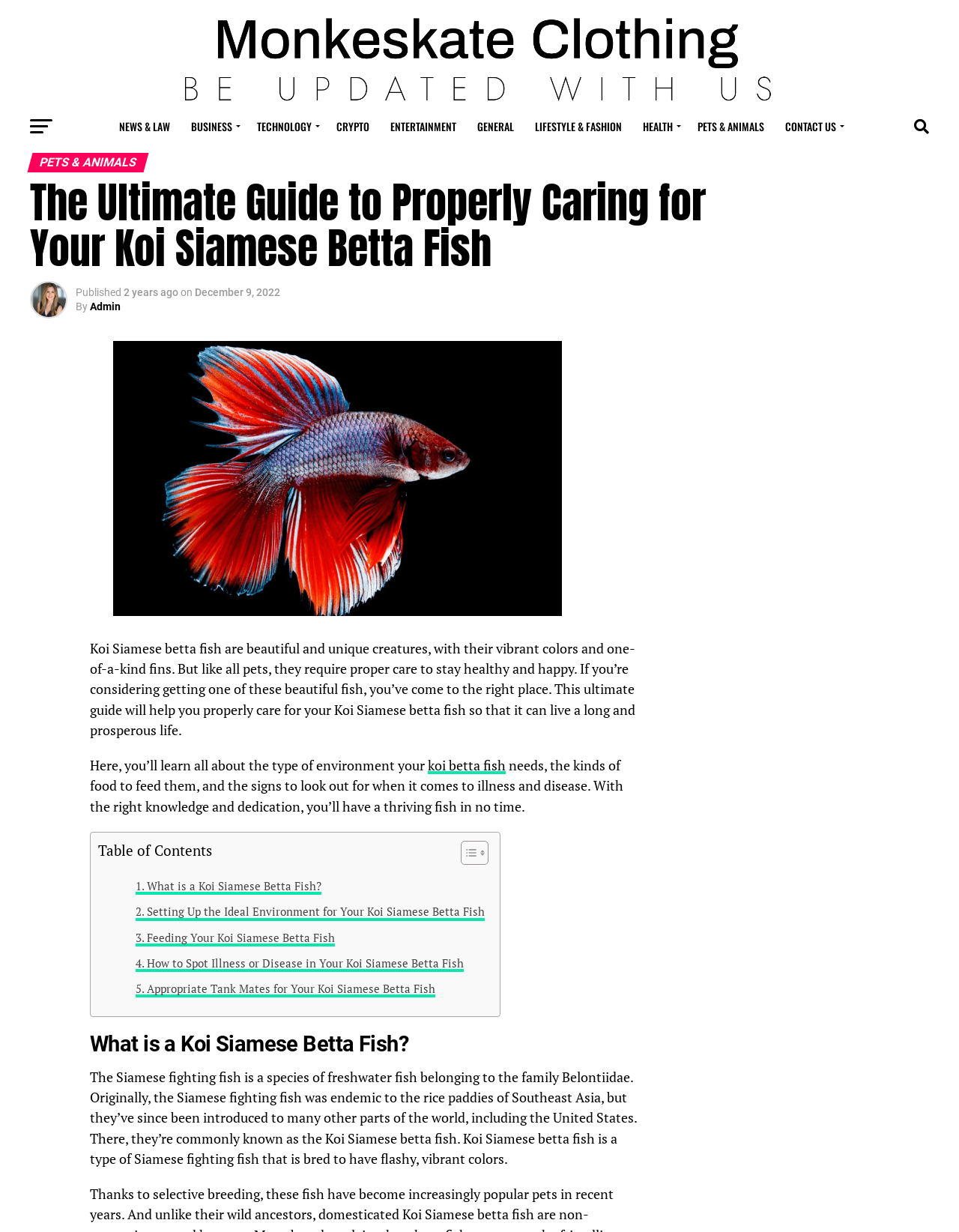Identify the bounding box coordinates of the area you need to click to perform the following instruction: "Learn more about 'koi betta fish'".

[0.446, 0.614, 0.527, 0.628]